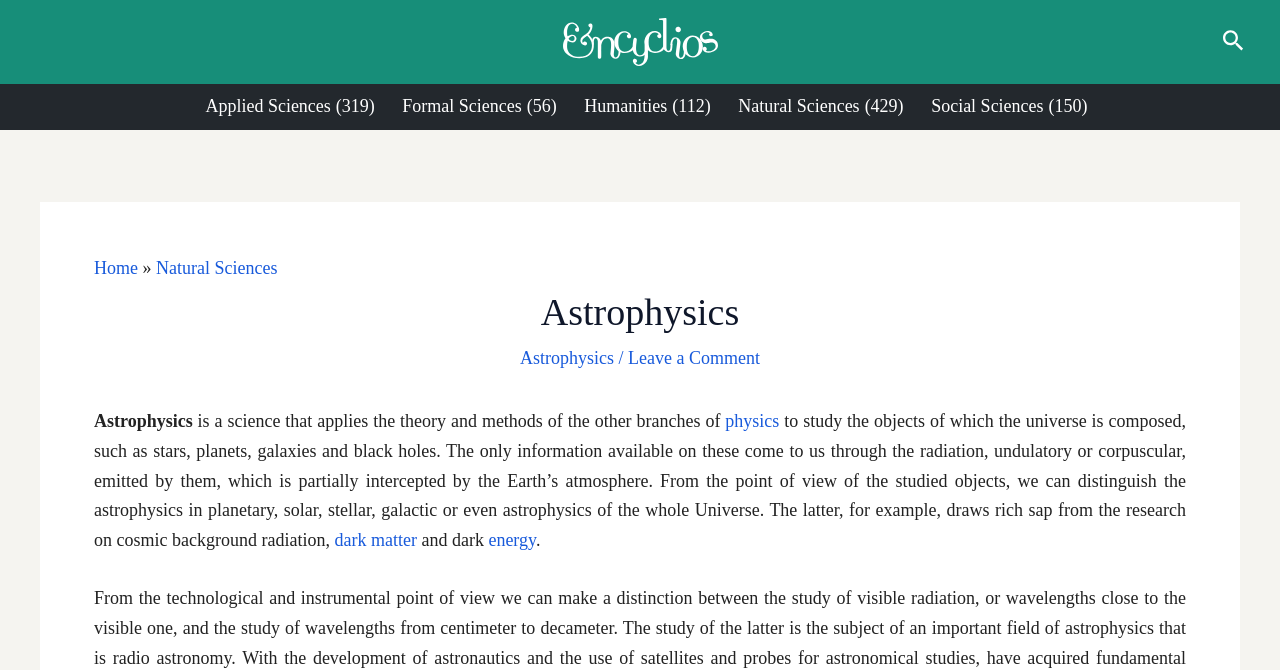Point out the bounding box coordinates of the section to click in order to follow this instruction: "Learn about dark matter".

[0.261, 0.791, 0.326, 0.821]